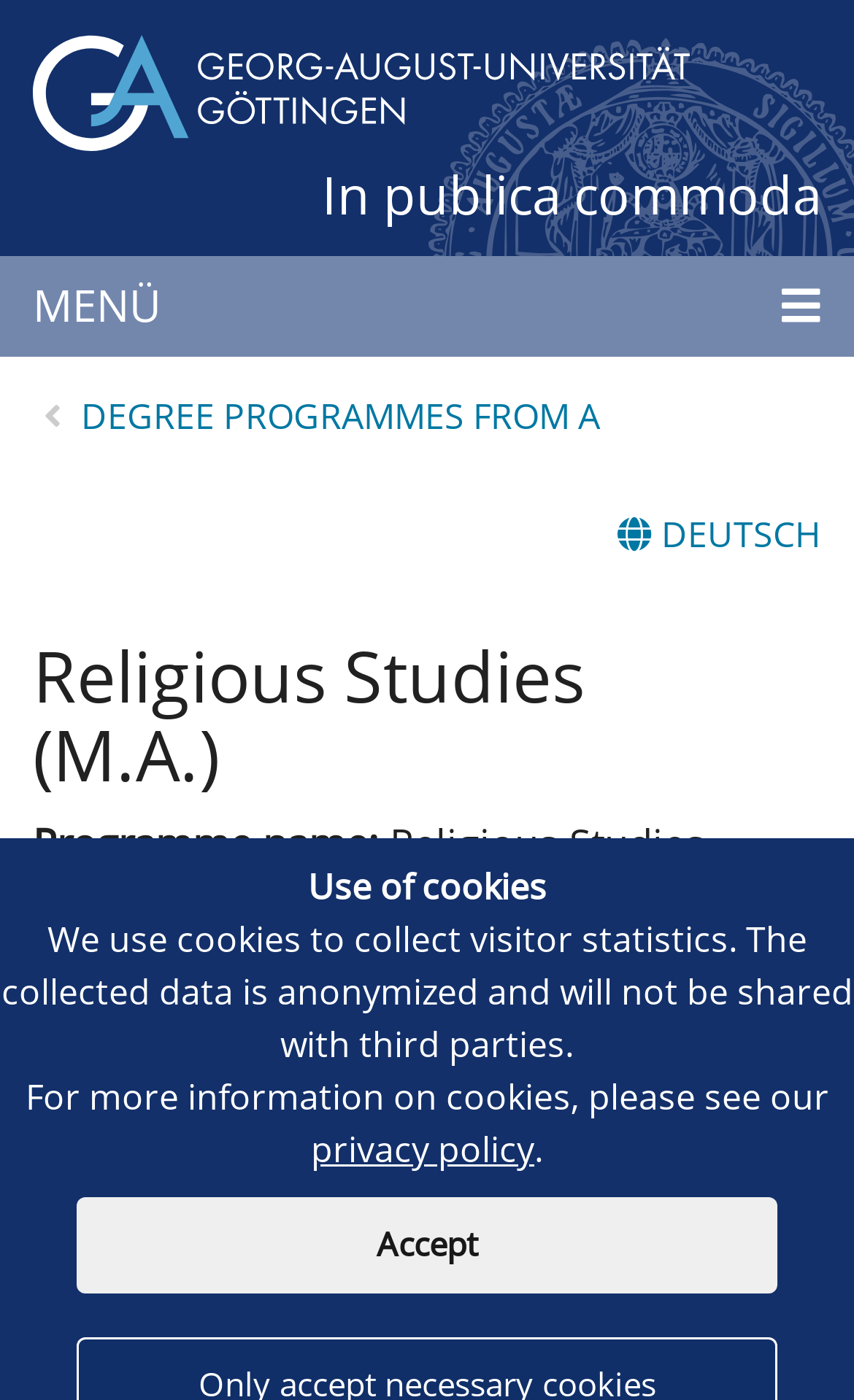How many semesters is the standard period of study?
Please describe in detail the information shown in the image to answer the question.

I found the answer by looking at the static text element with the text 'Standard period of study:' and its corresponding static text element with the text '4 semesters', which indicates that the standard period of study is 4 semesters.